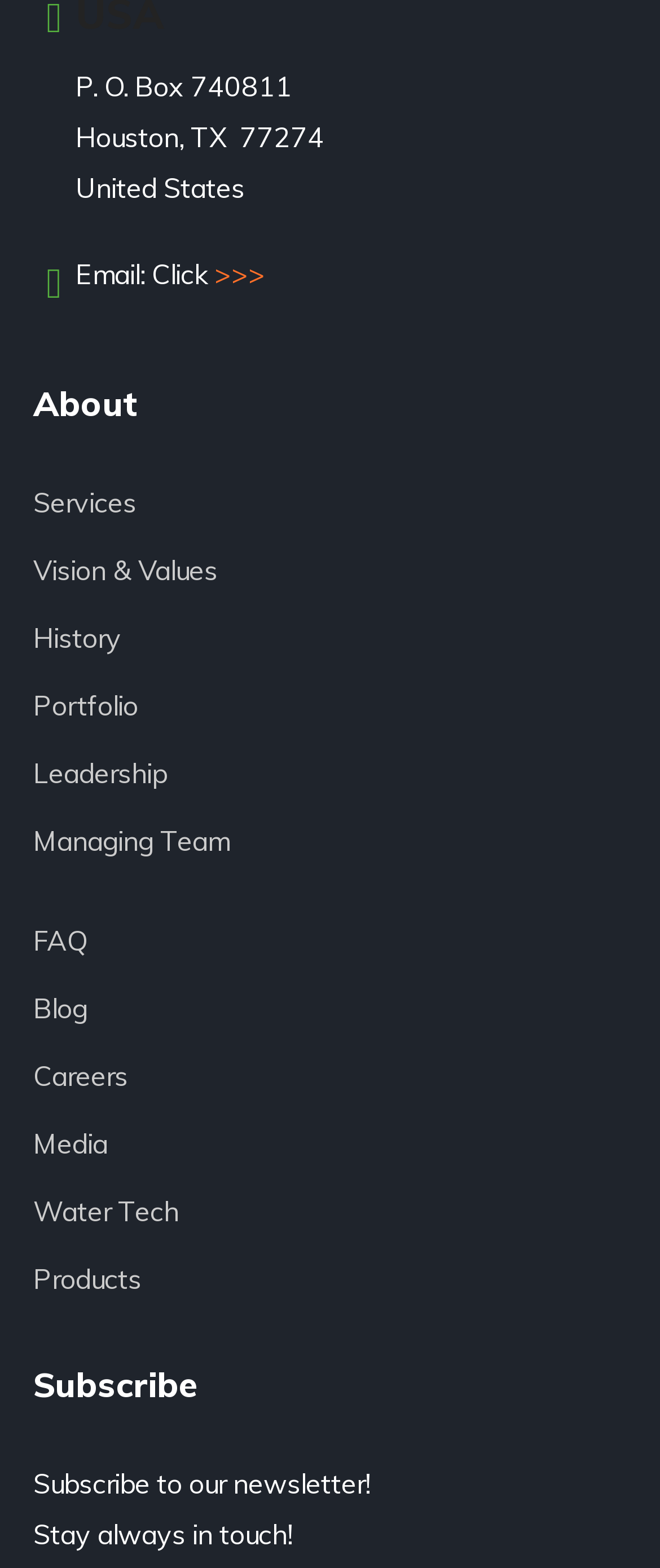How many links are there in the 'About' section?
Using the image, provide a concise answer in one word or a short phrase.

7